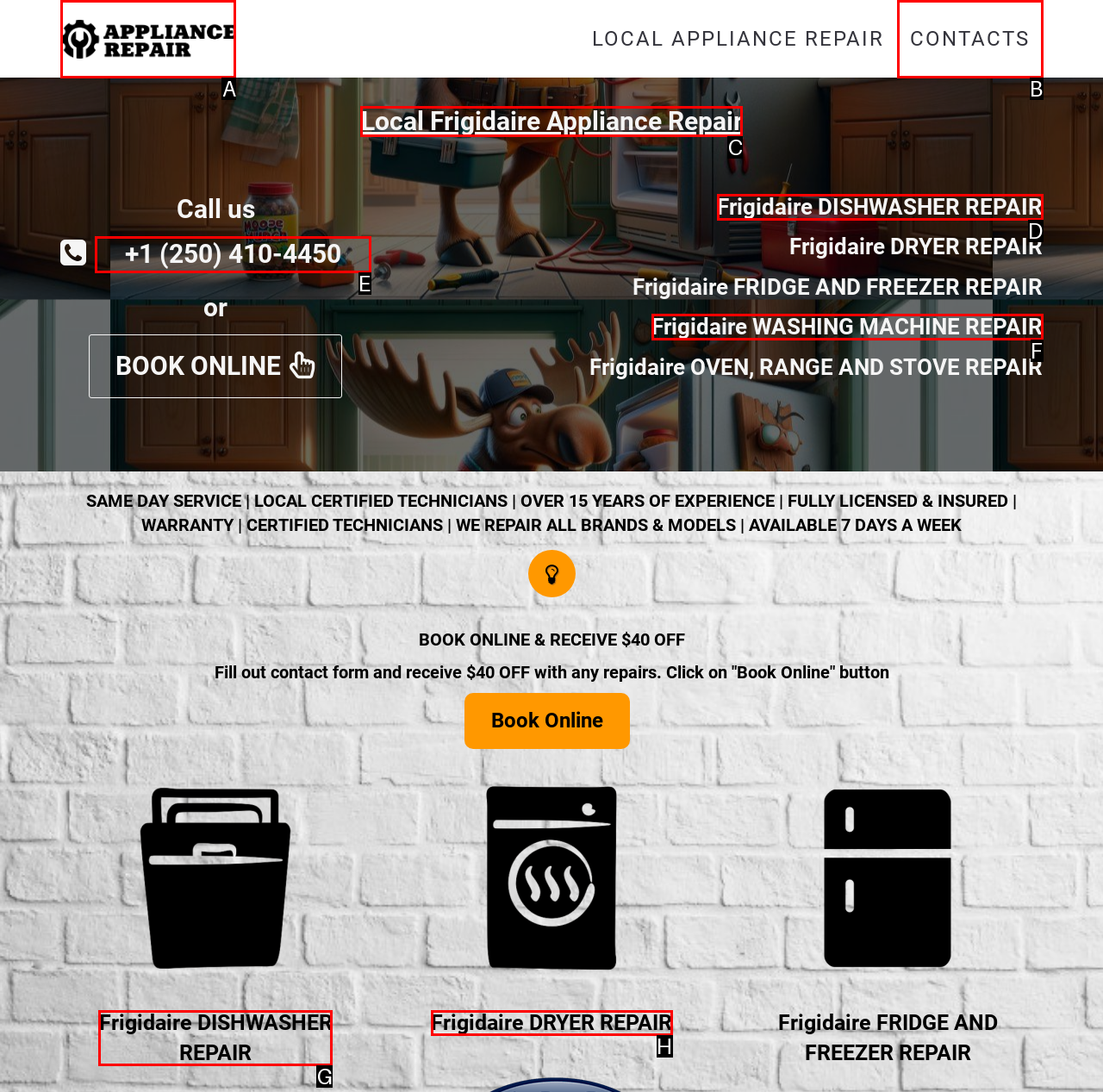Choose the HTML element that best fits the given description: Contacts. Answer by stating the letter of the option.

B